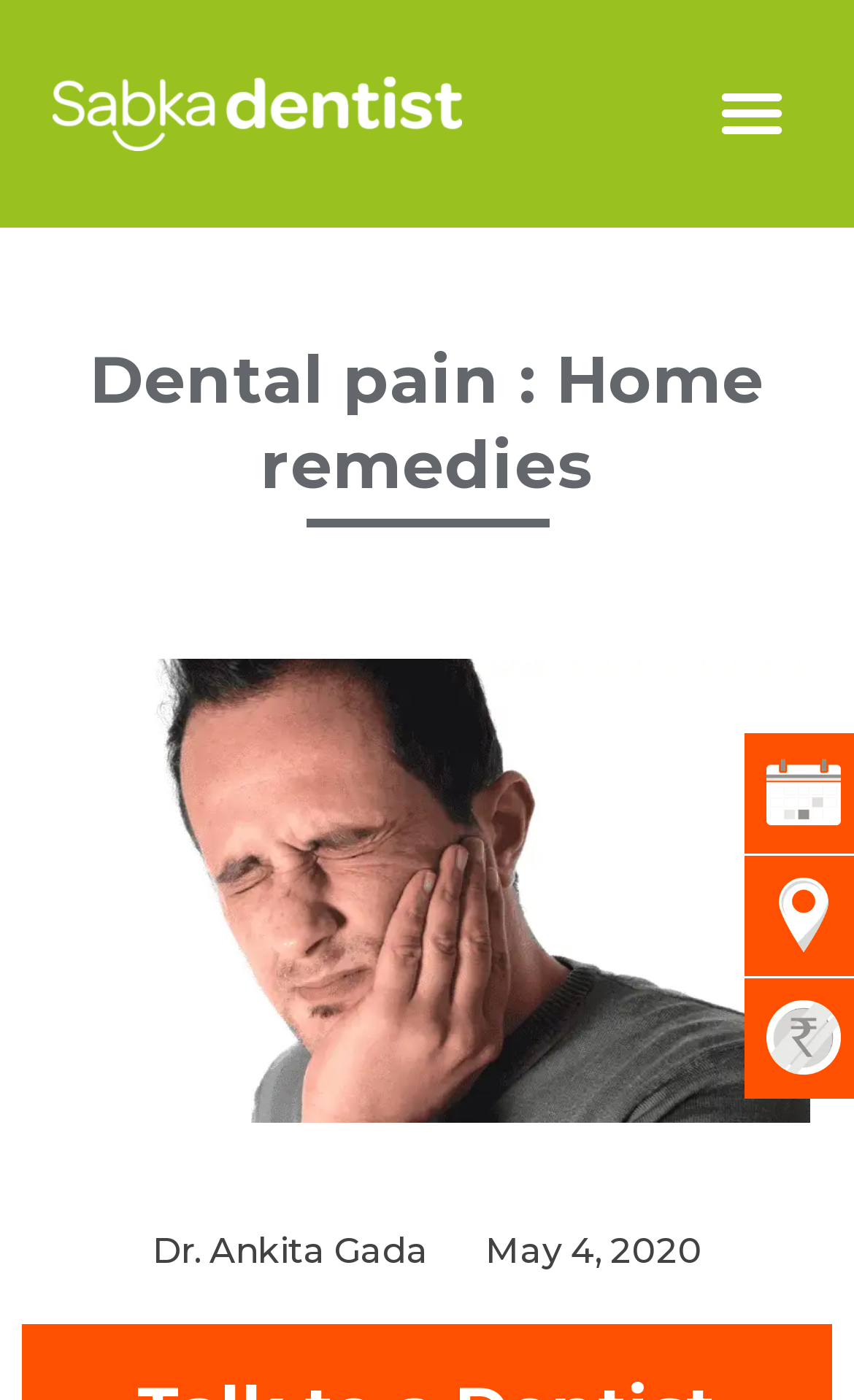What is the purpose of the buttons at the bottom right?
Provide a detailed answer to the question using information from the image.

The purpose of the buttons at the bottom right is to allow users to book an appointment or find their nearest Sabkadentist dental clinic, which can be inferred from the image elements 'Book an appointment for Free Dental Check-up' and 'Find your nearest Sabkadentist dental clinic'.